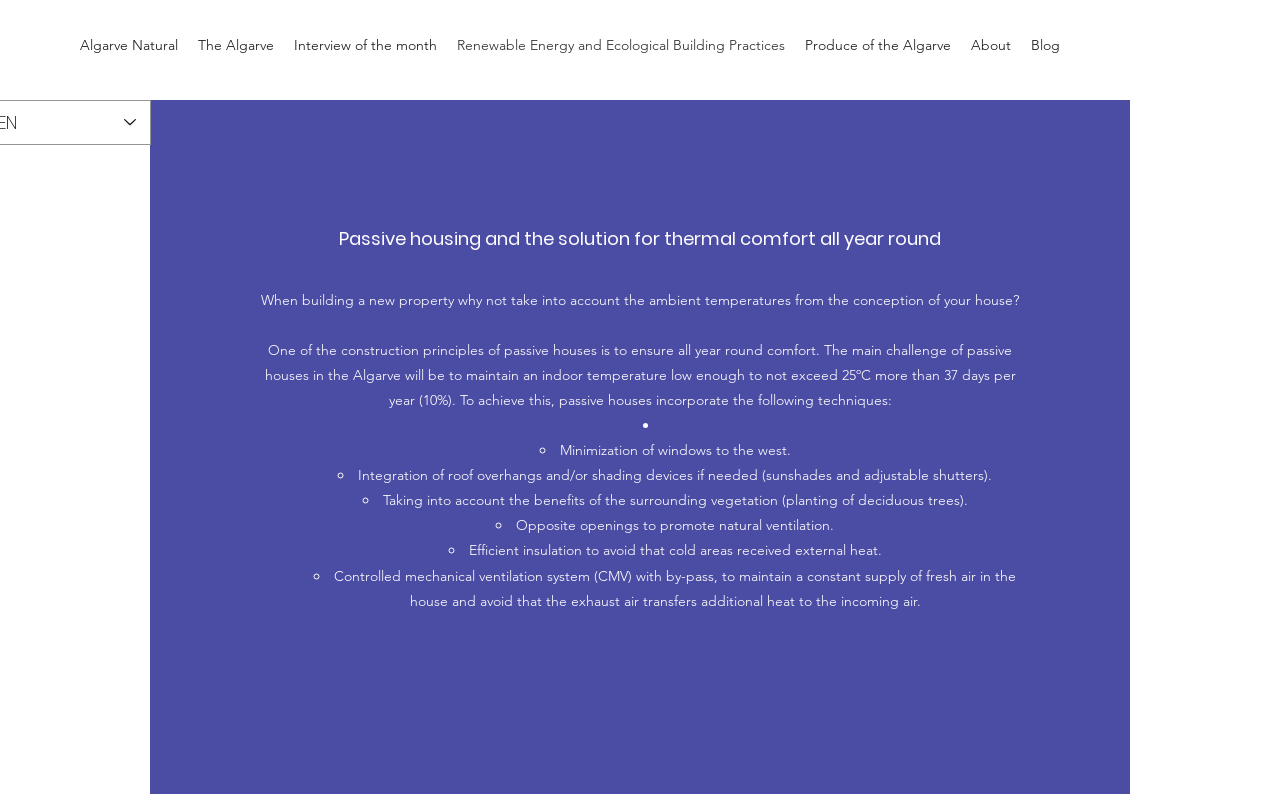Determine the bounding box for the UI element described here: "Interview of the month".

[0.222, 0.038, 0.349, 0.077]